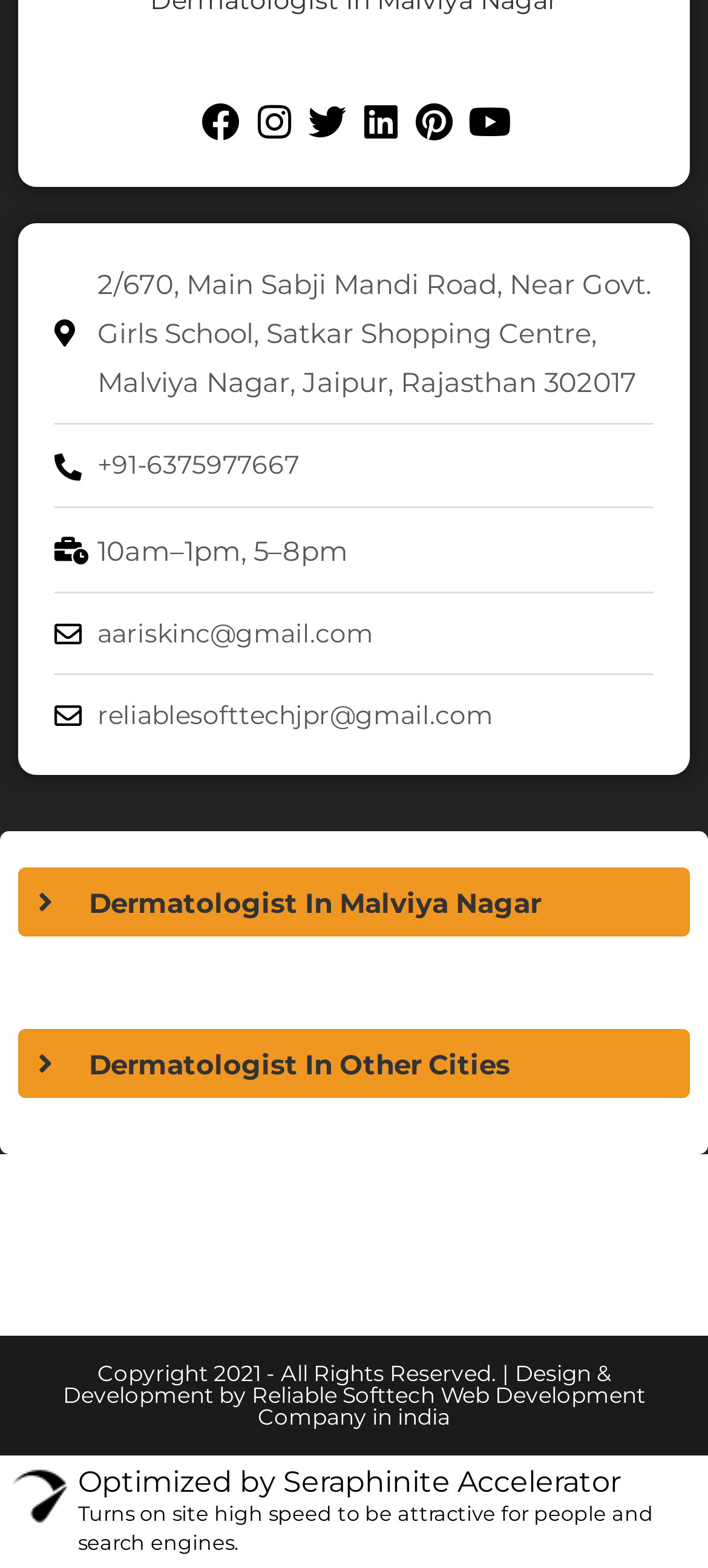What are the working hours of the dermatologist?
Using the image, answer in one word or phrase.

10am–1pm, 5–8pm